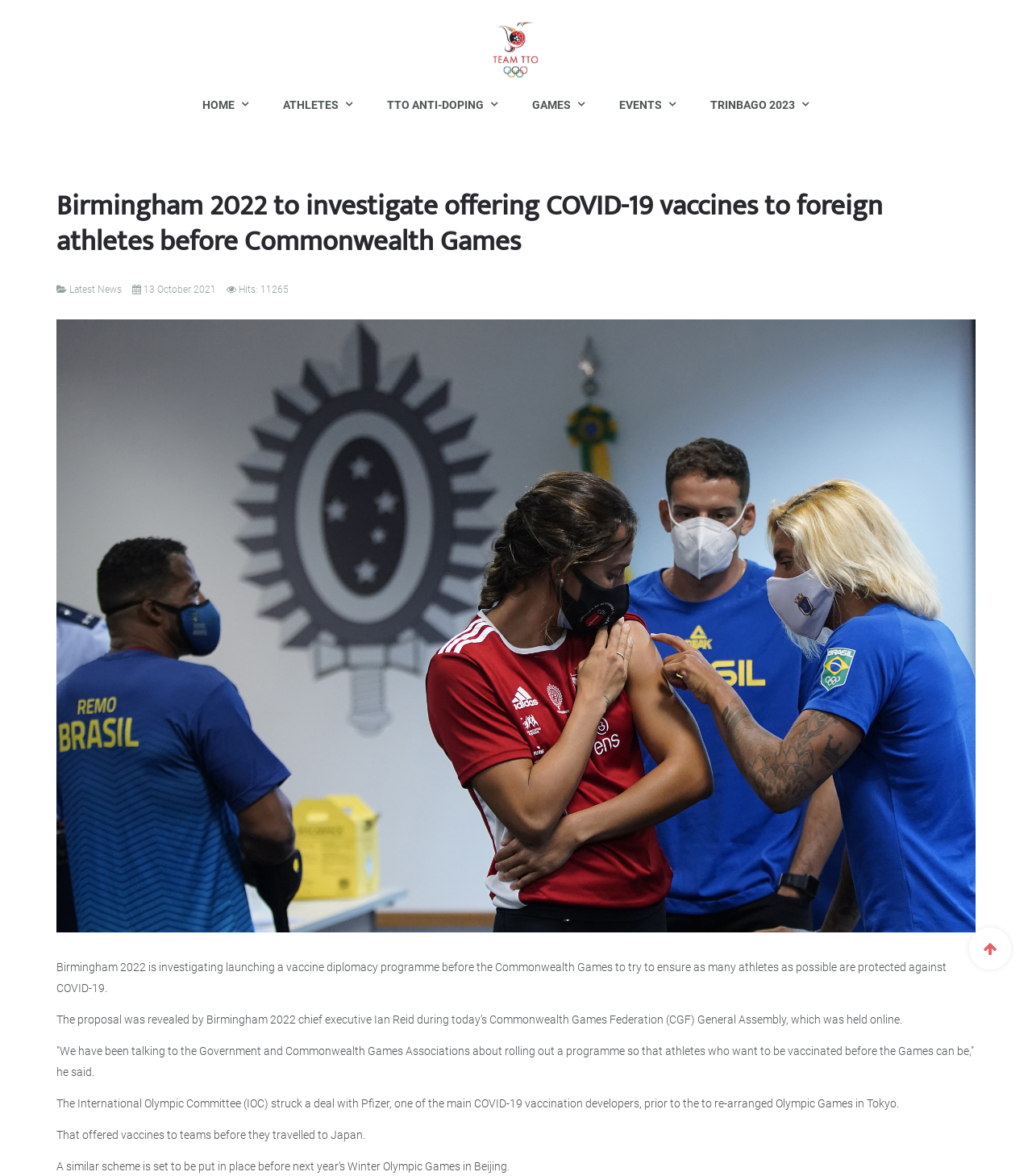For the element described, predict the bounding box coordinates as (top-left x, top-left y, bottom-right x, bottom-right y). All values should be between 0 and 1. Element description: title="Back to Top"

[0.939, 0.789, 0.98, 0.824]